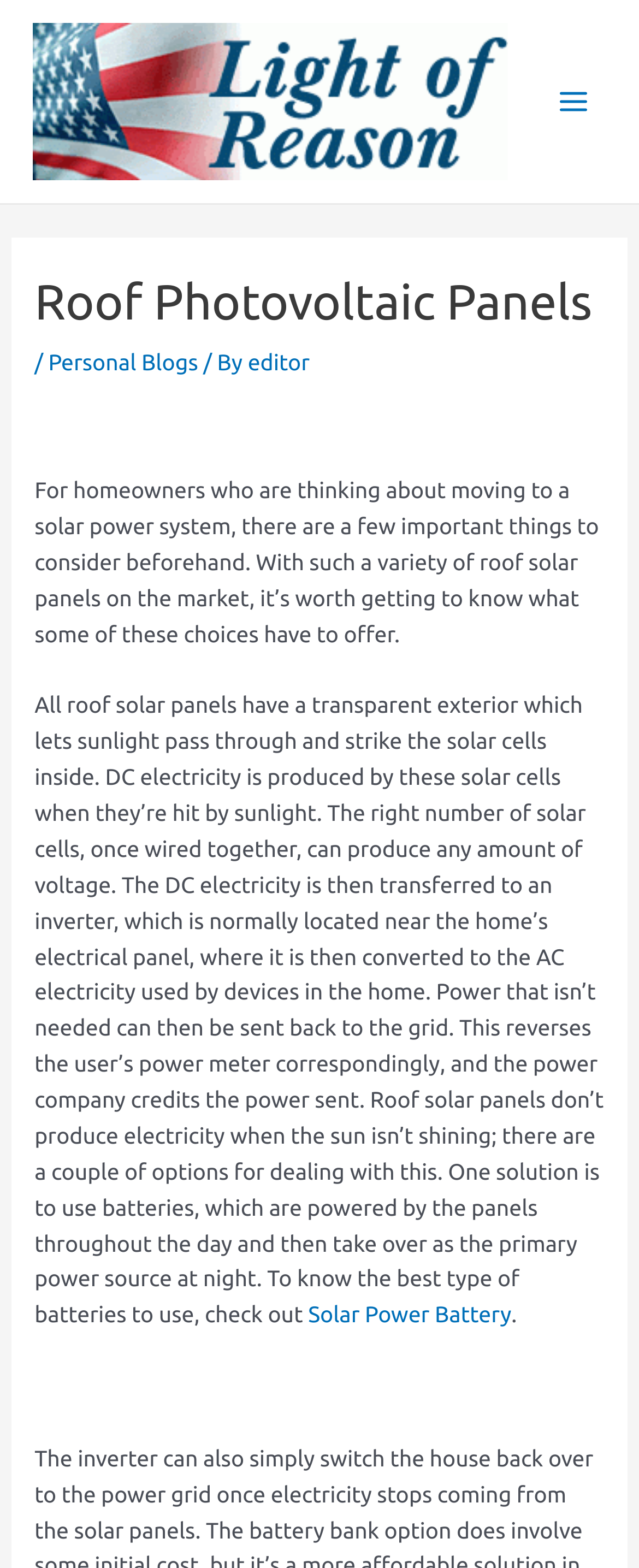What is one solution for dealing with solar panels not producing electricity at night? Please answer the question using a single word or phrase based on the image.

Using batteries